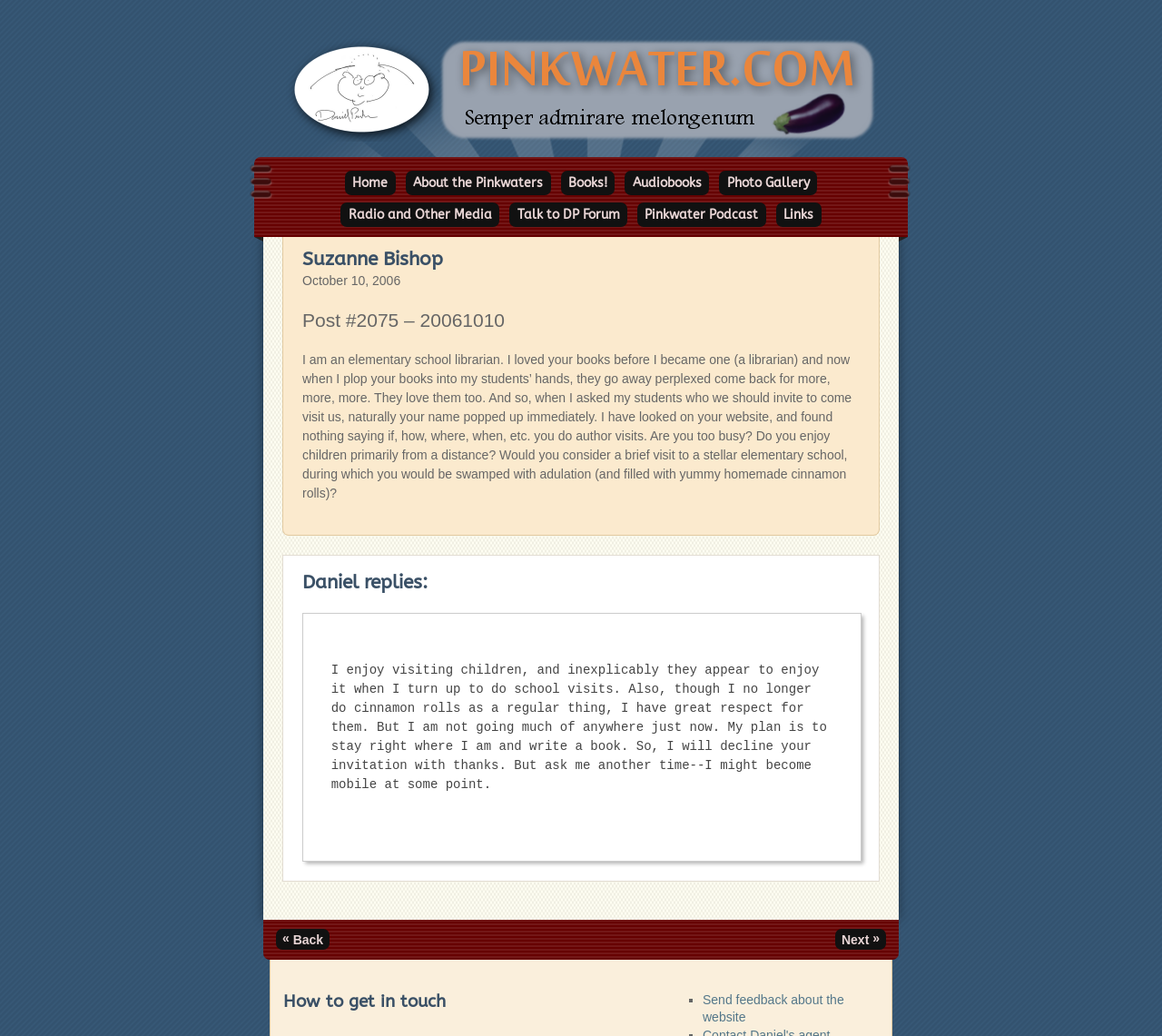Mark the bounding box of the element that matches the following description: "Send feedback about the website".

[0.605, 0.958, 0.726, 0.989]